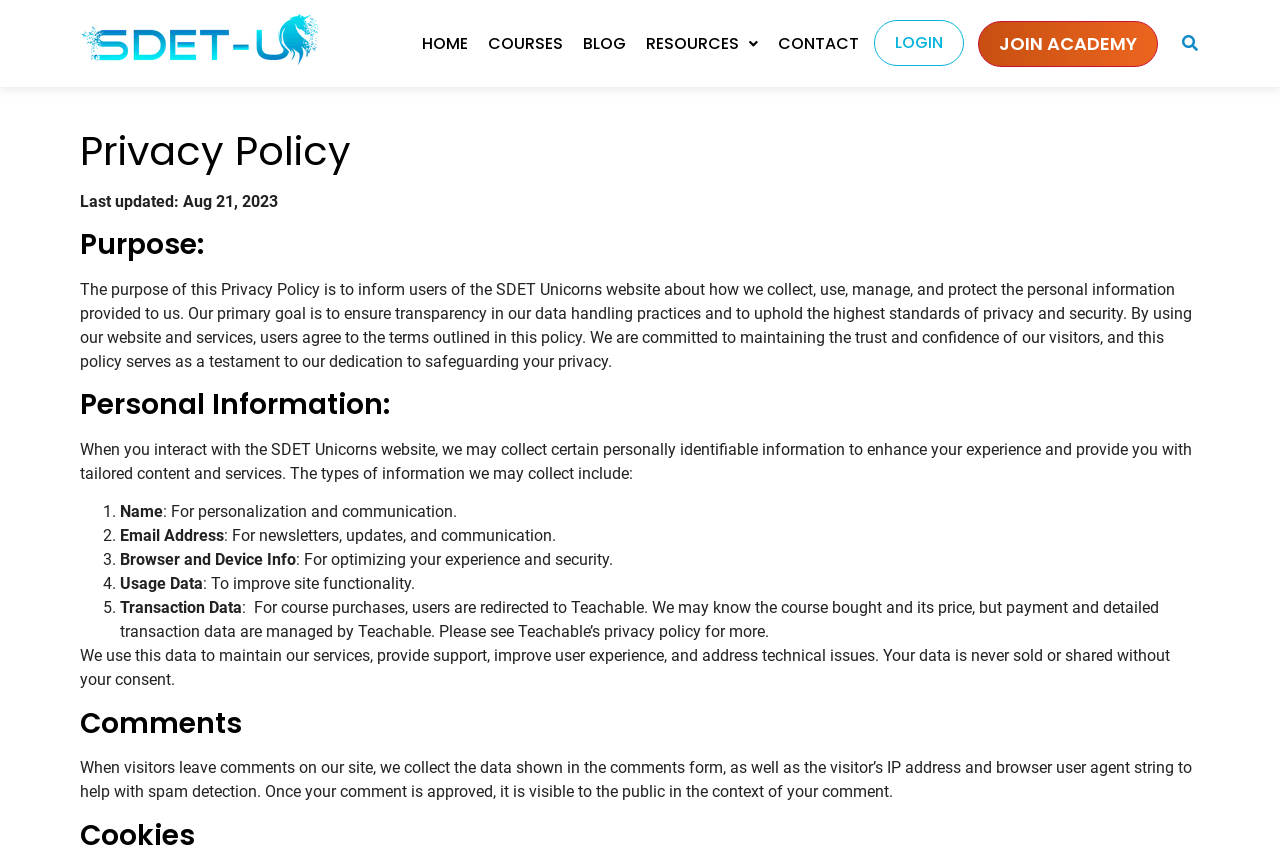Use one word or a short phrase to answer the question provided: 
What is the purpose of this Privacy Policy?

To inform users about data handling practices